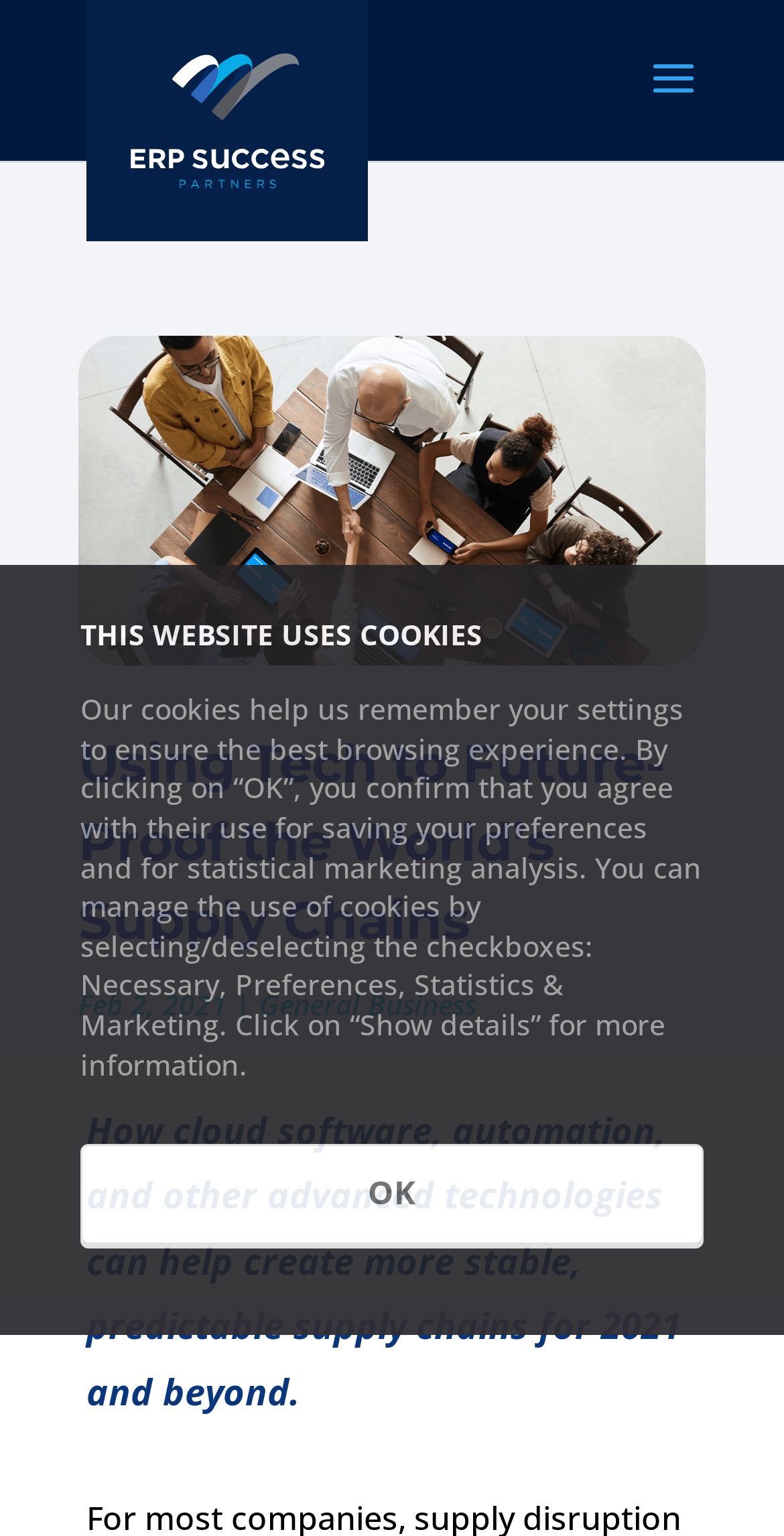What is the text of the webpage's headline?

Using Tech to Future-Proof the World’s Supply Chains